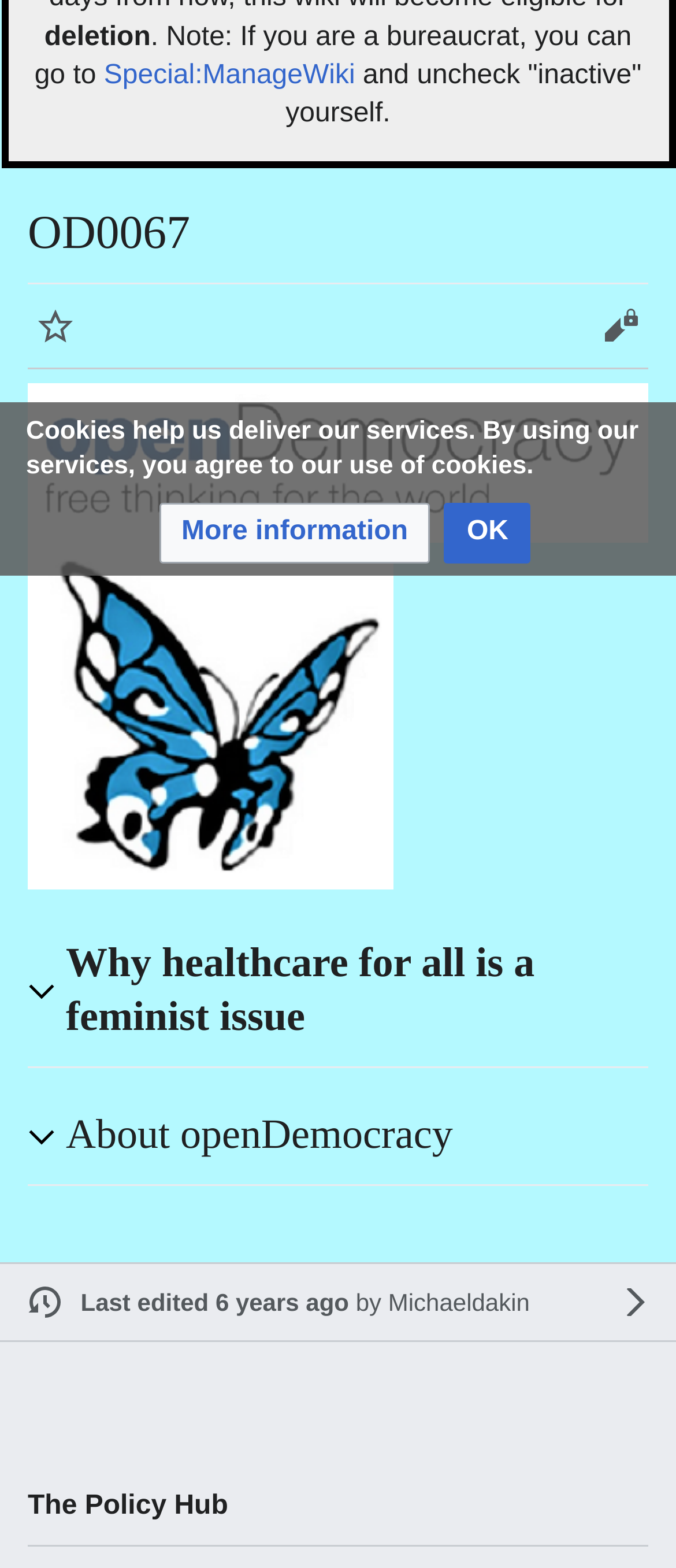Using the webpage screenshot, find the UI element described by COUNTRY STANDARD TIME. Provide the bounding box coordinates in the format (top-left x, top-left y, bottom-right x, bottom-right y), ensuring all values are floating point numbers between 0 and 1.

None